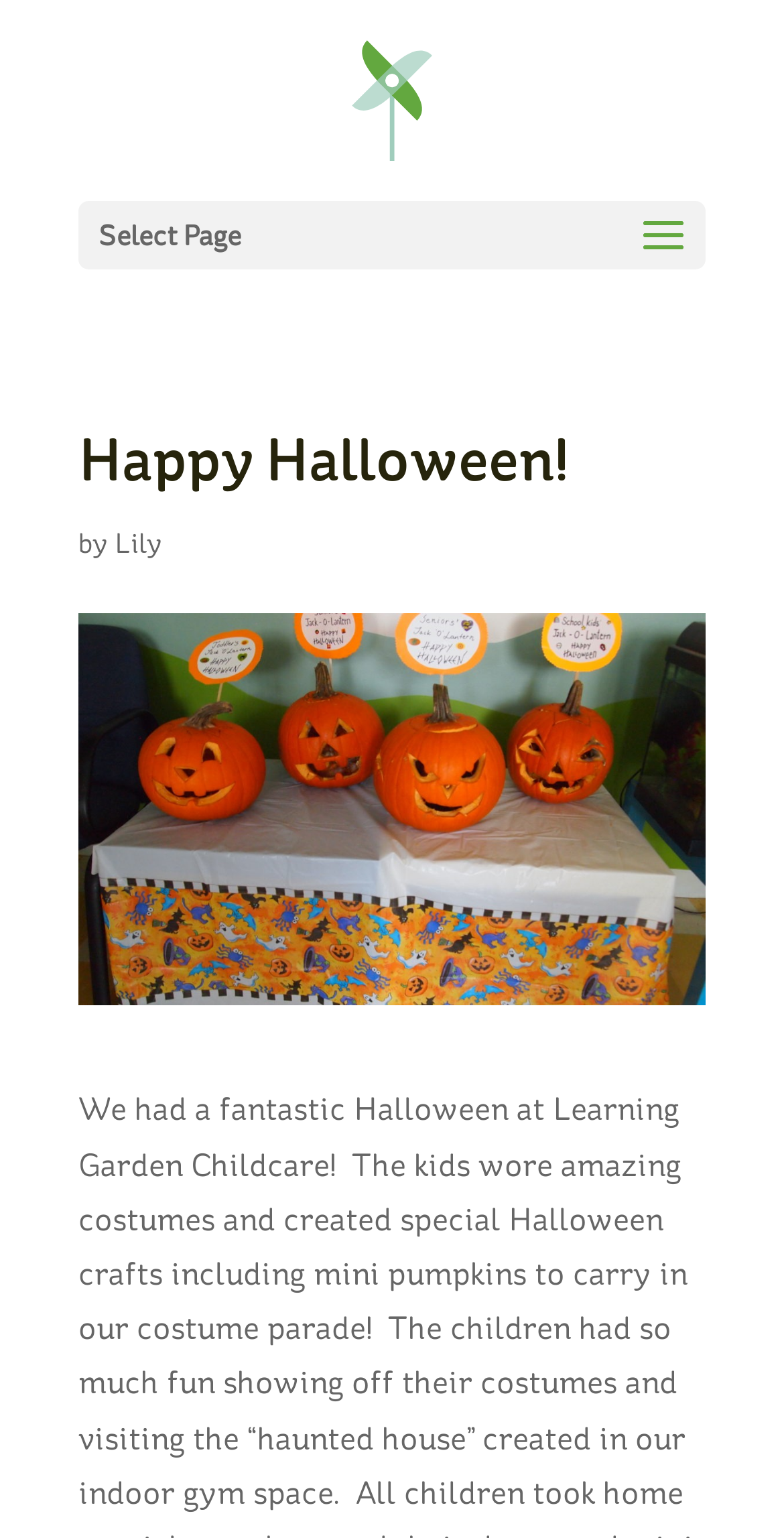Based on the element description alt="Learning Garden Childcare", identify the bounding box of the UI element in the given webpage screenshot. The coordinates should be in the format (top-left x, top-left y, bottom-right x, bottom-right y) and must be between 0 and 1.

[0.449, 0.051, 0.551, 0.076]